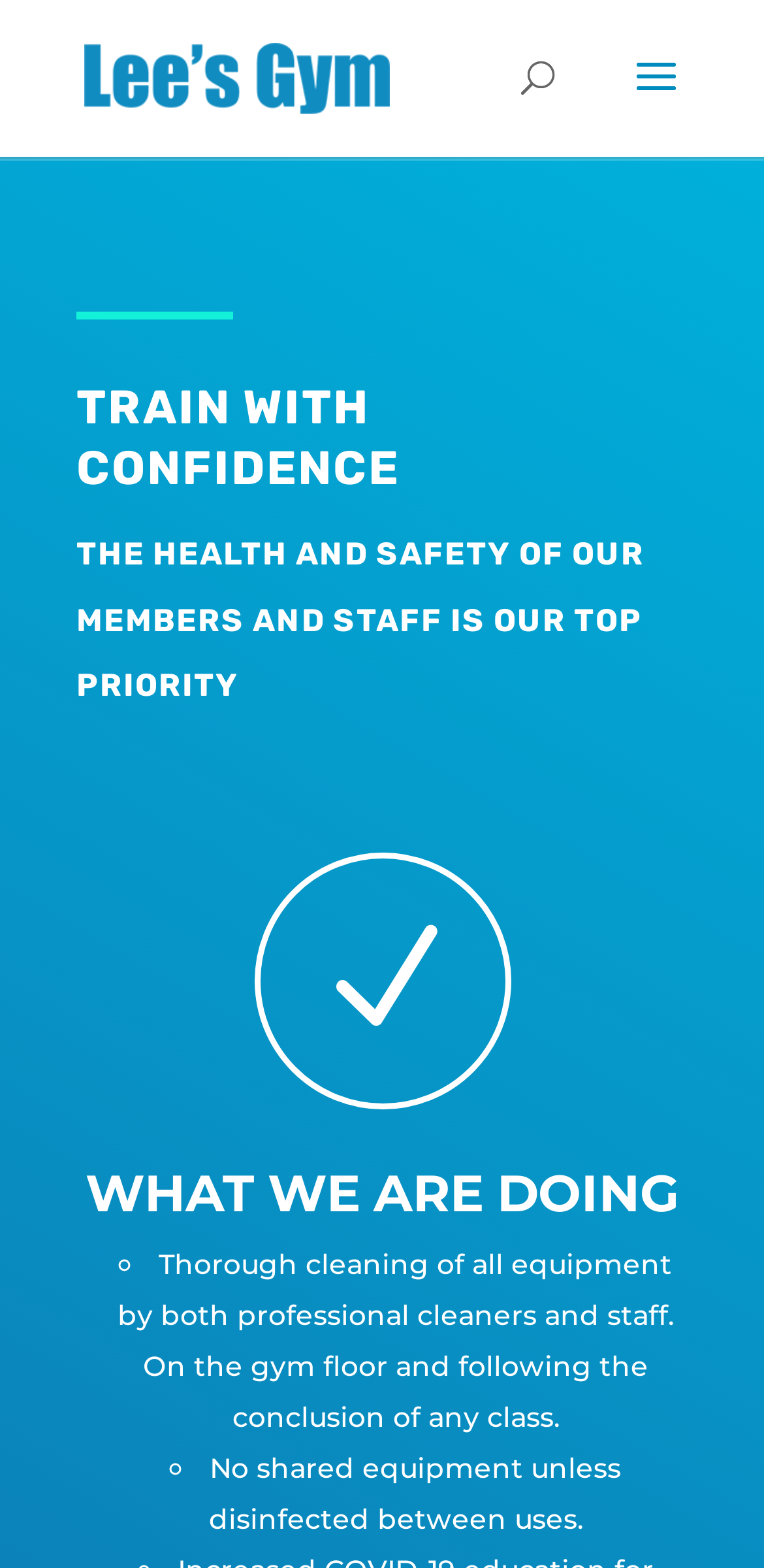Using the information in the image, could you please answer the following question in detail:
How many safety measures are listed?

There are at least two safety measures listed on the webpage, namely 'Thorough cleaning of all equipment by both professional cleaners and staff. On the gym floor and following the conclusion of any class.' and 'No shared equipment unless disinfected between uses.'.